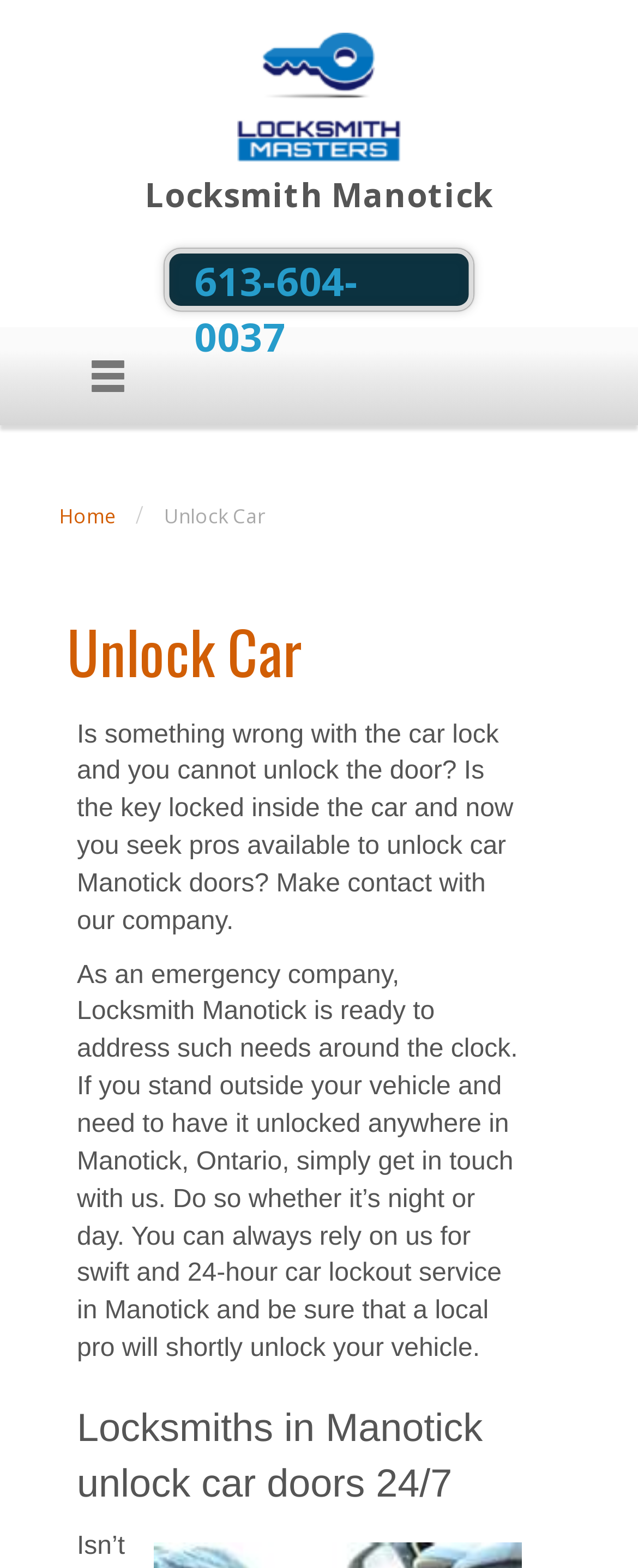Using the description "parent_node: 613-604-0037", predict the bounding box of the relevant HTML element.

[0.372, 0.021, 0.628, 0.103]